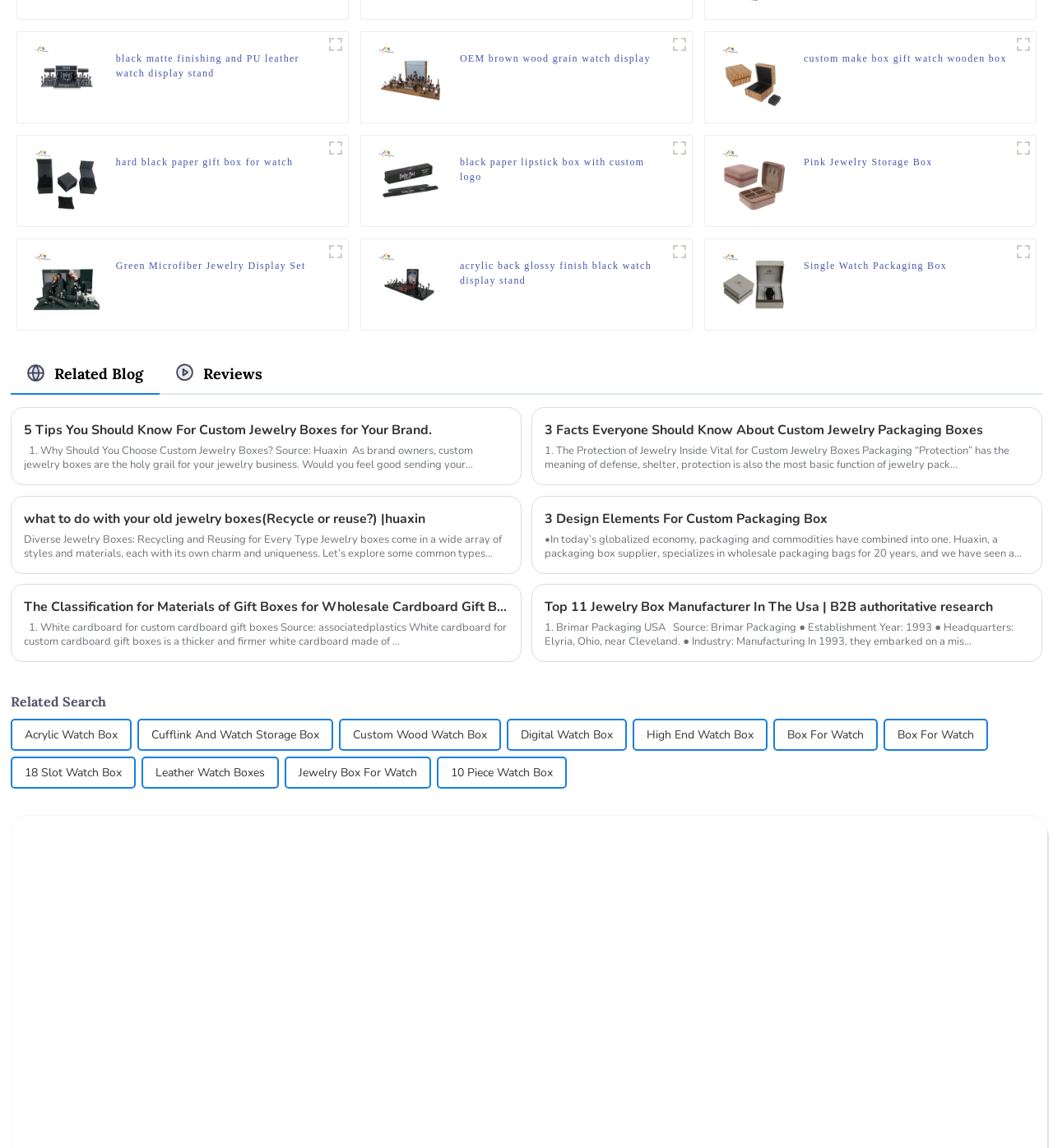What is the main purpose of the webpage?
Using the visual information, respond with a single word or phrase.

Displaying jewelry boxes